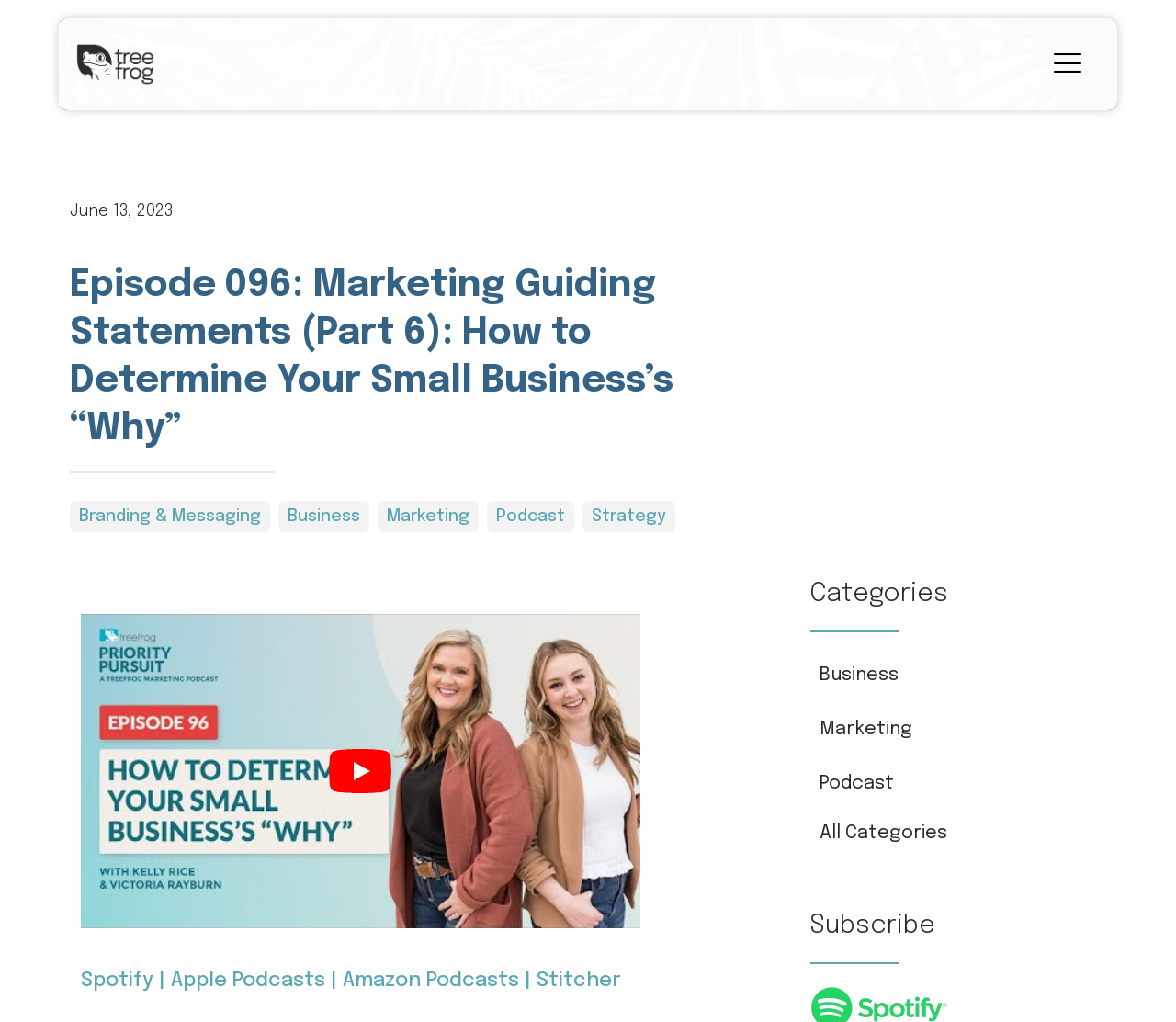Determine the bounding box coordinates of the clickable area required to perform the following instruction: "Click the Treefrog logo". The coordinates should be represented as four float numbers between 0 and 1: [left, top, right, bottom].

[0.065, 0.042, 0.131, 0.084]